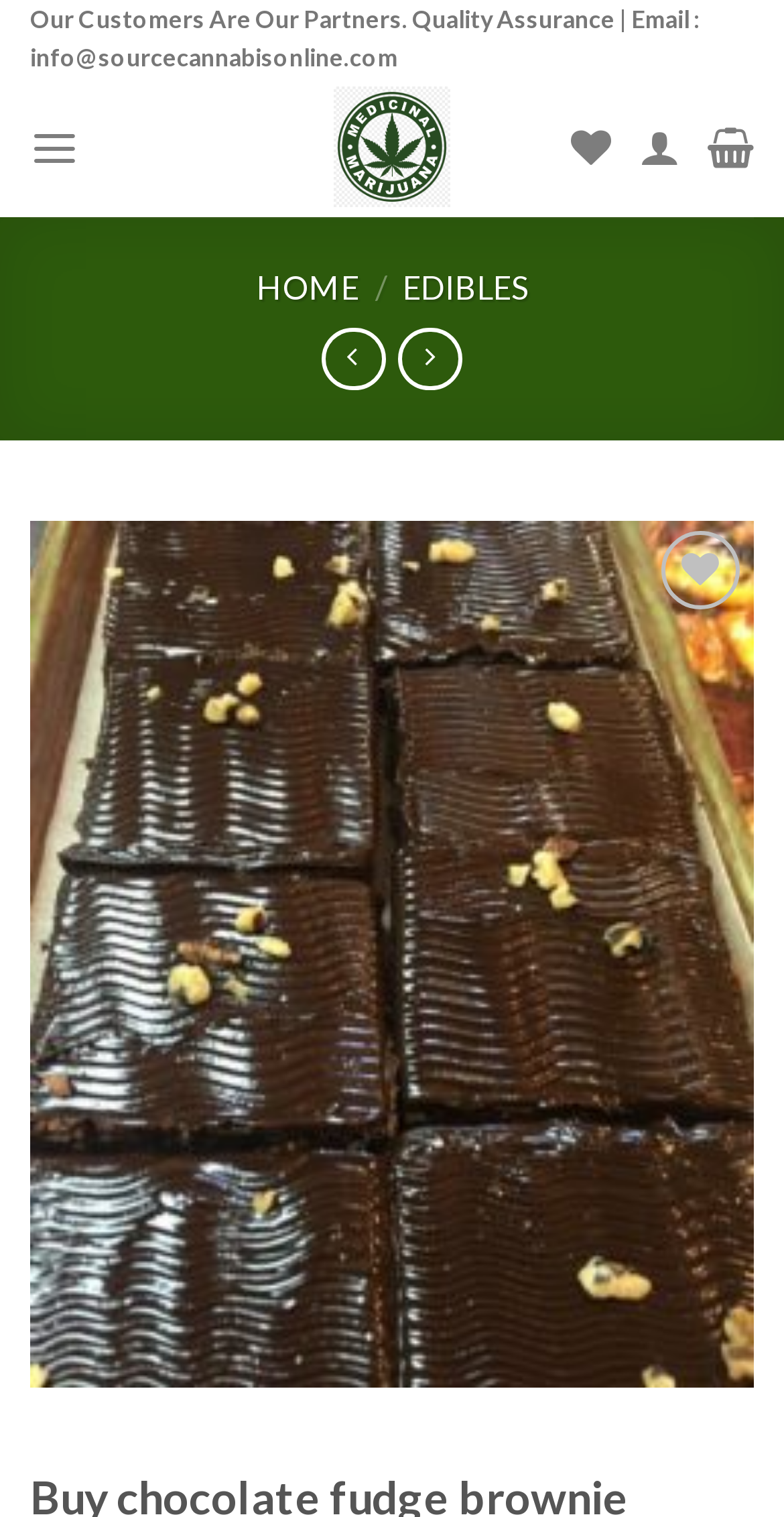Locate the heading on the webpage and return its text.

Buy chocolate fudge brownie